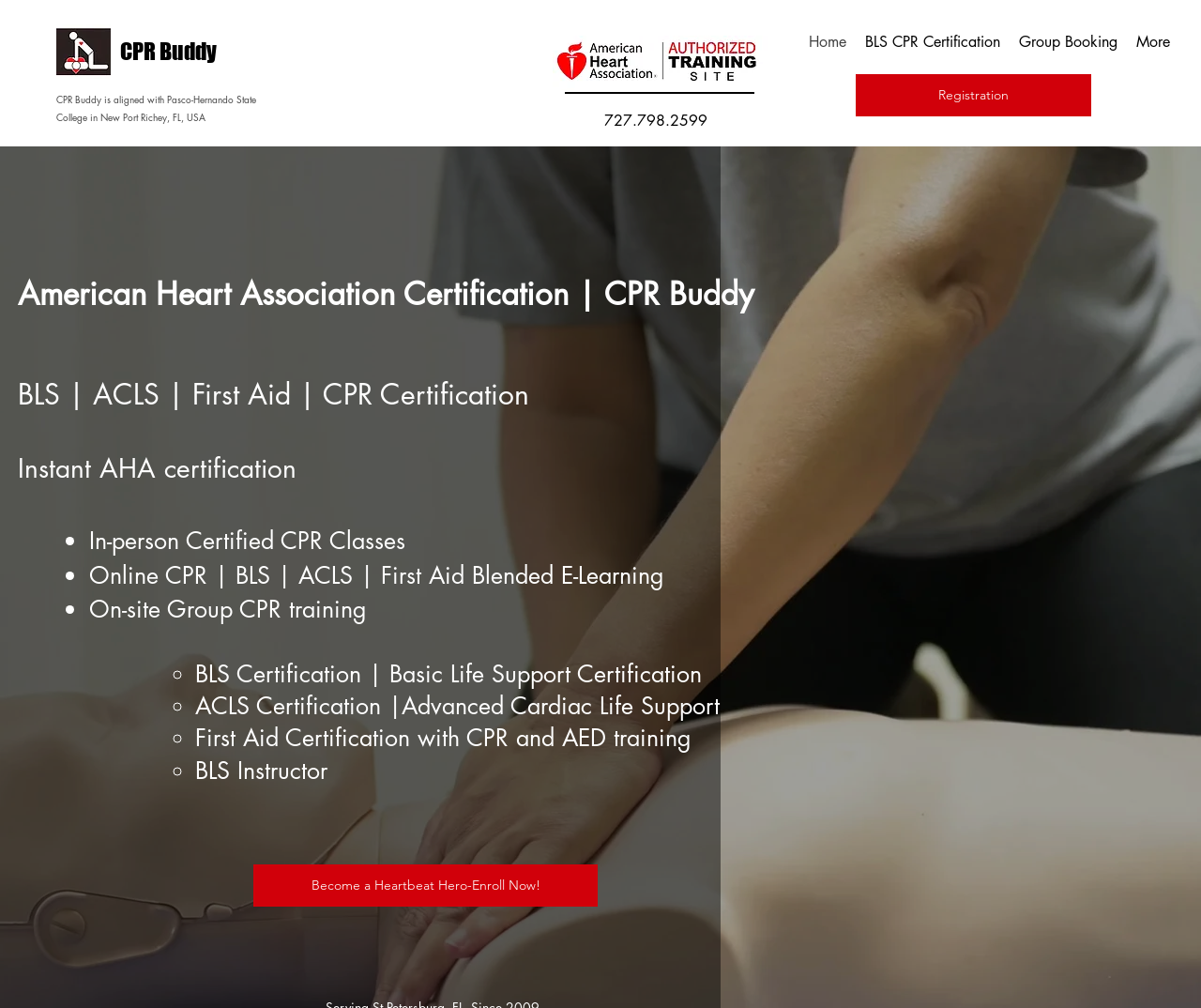Please identify the bounding box coordinates of the element I should click to complete this instruction: 'Call the phone number'. The coordinates should be given as four float numbers between 0 and 1, like this: [left, top, right, bottom].

[0.503, 0.11, 0.589, 0.129]